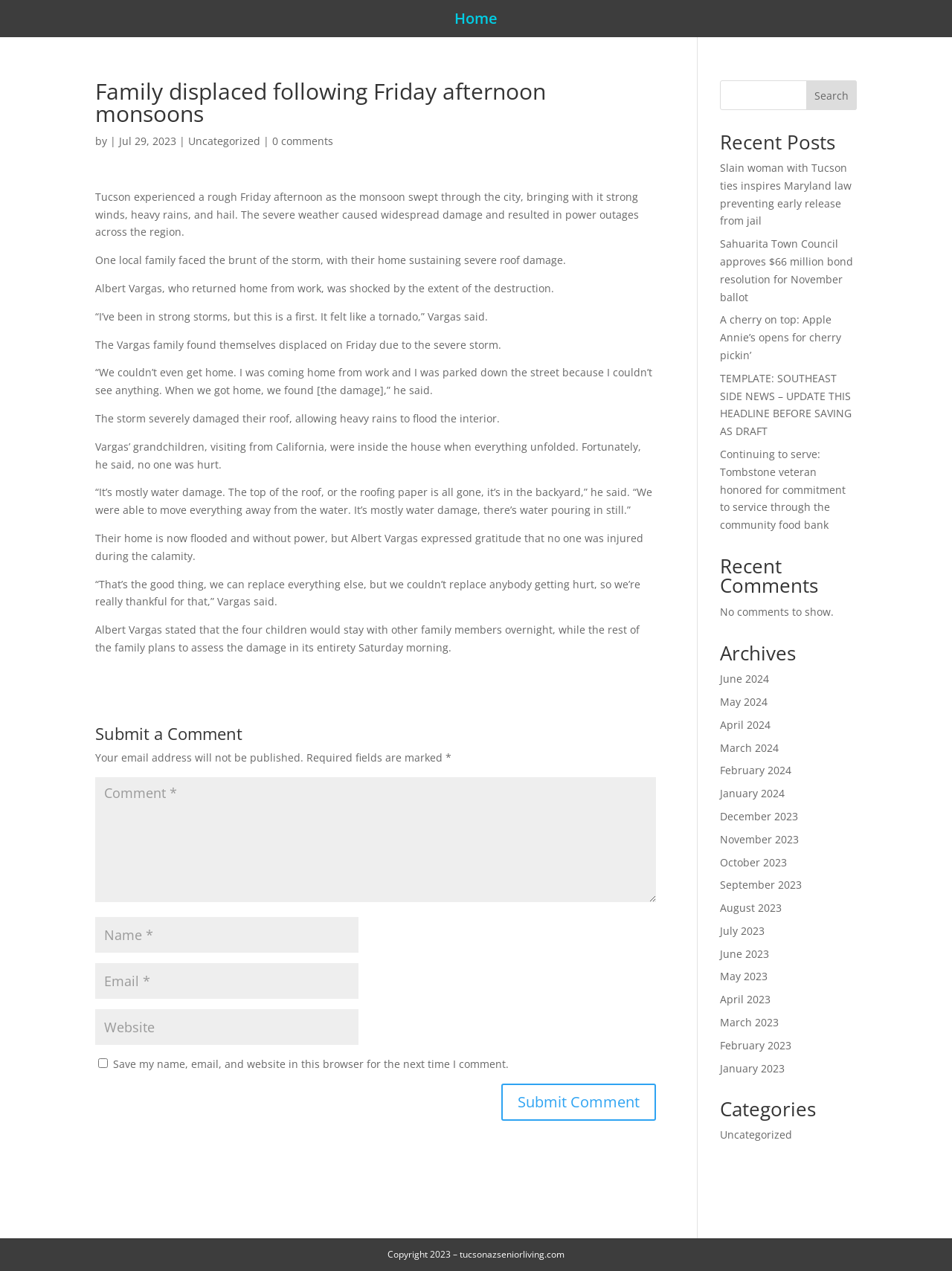Provide the bounding box coordinates for the area that should be clicked to complete the instruction: "Click the 'Home' link".

[0.477, 0.011, 0.523, 0.023]